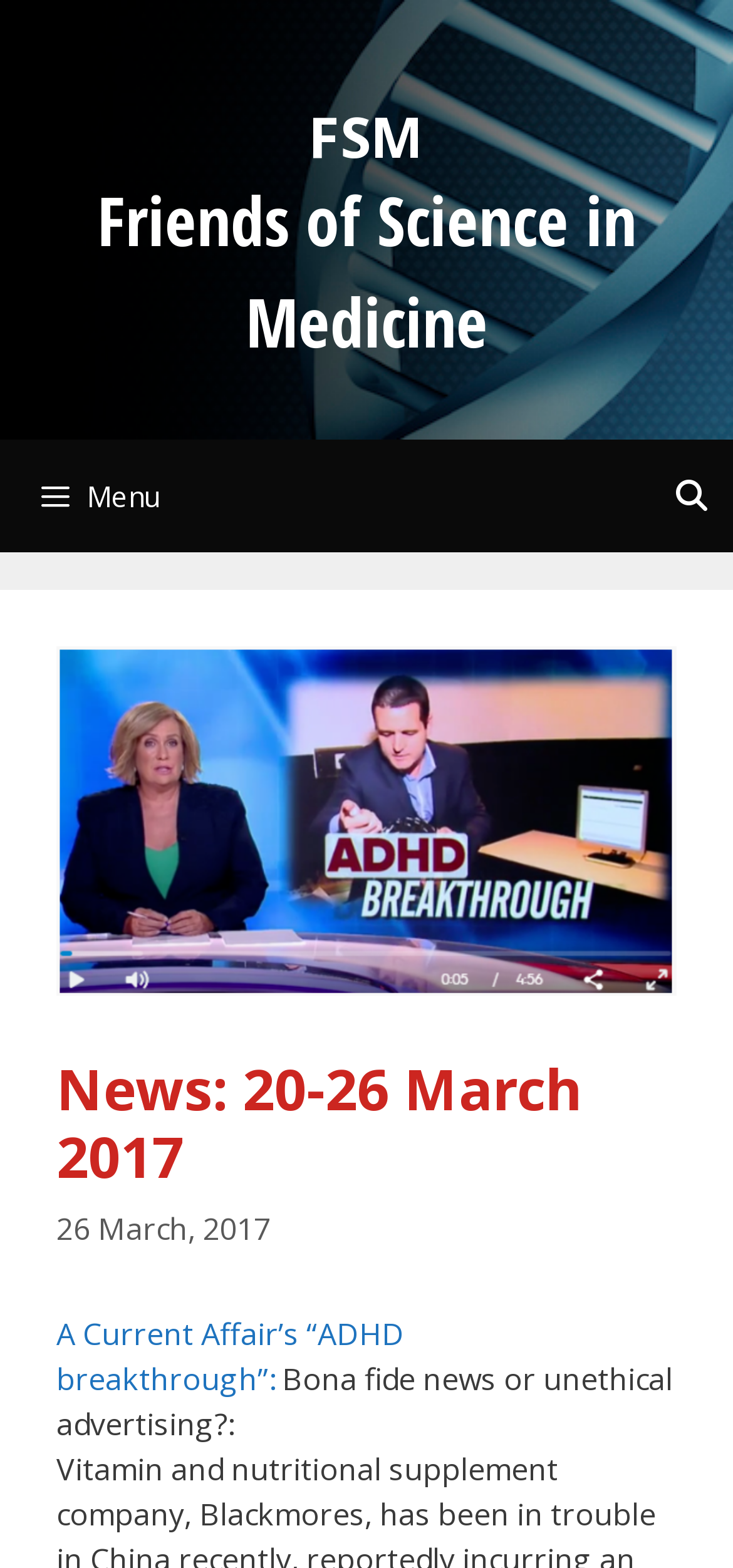What is the position of the search bar?
Please provide a single word or phrase as your answer based on the image.

Top right